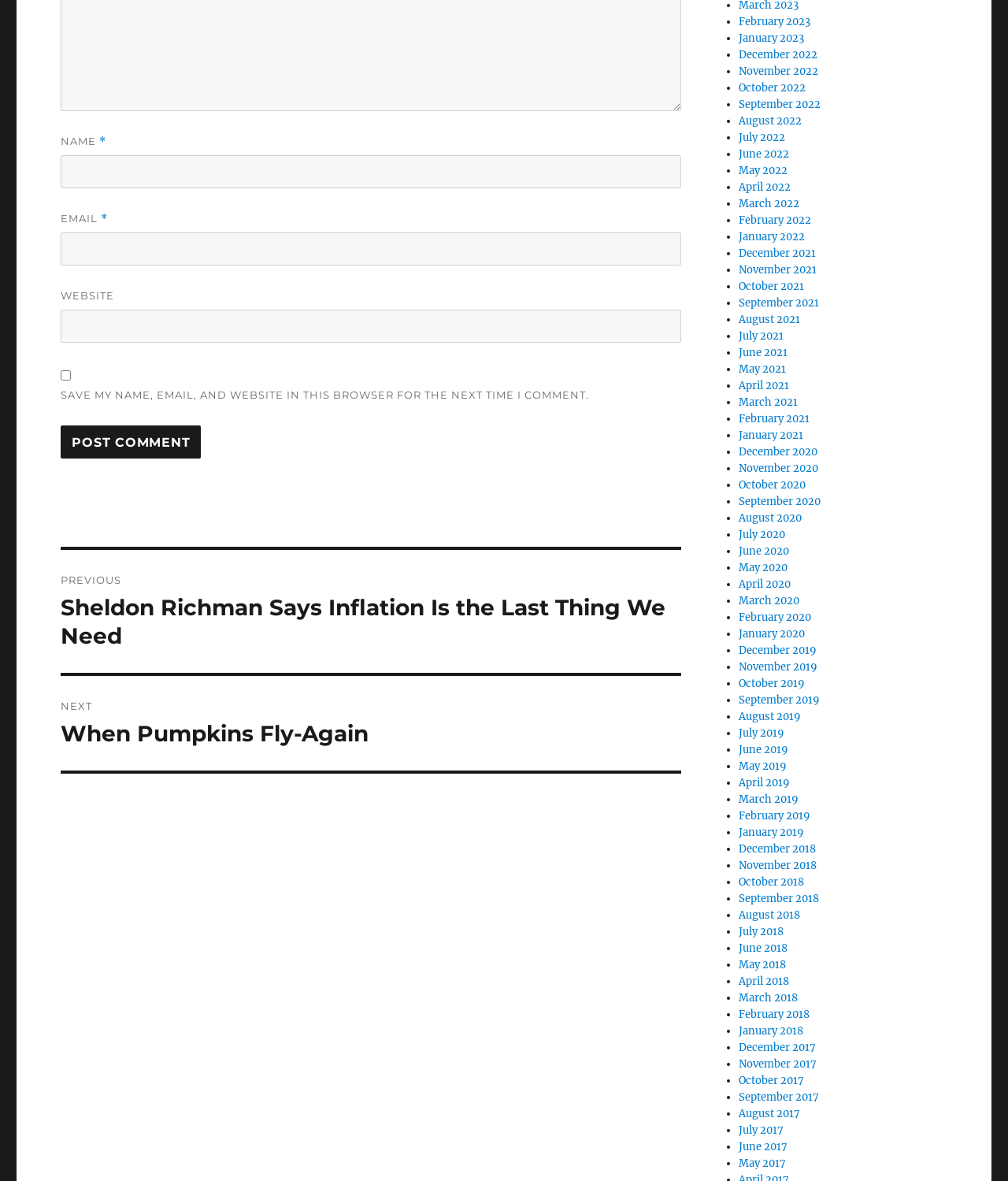Please identify the bounding box coordinates of the element on the webpage that should be clicked to follow this instruction: "View posts from February 2023". The bounding box coordinates should be given as four float numbers between 0 and 1, formatted as [left, top, right, bottom].

[0.733, 0.013, 0.804, 0.024]